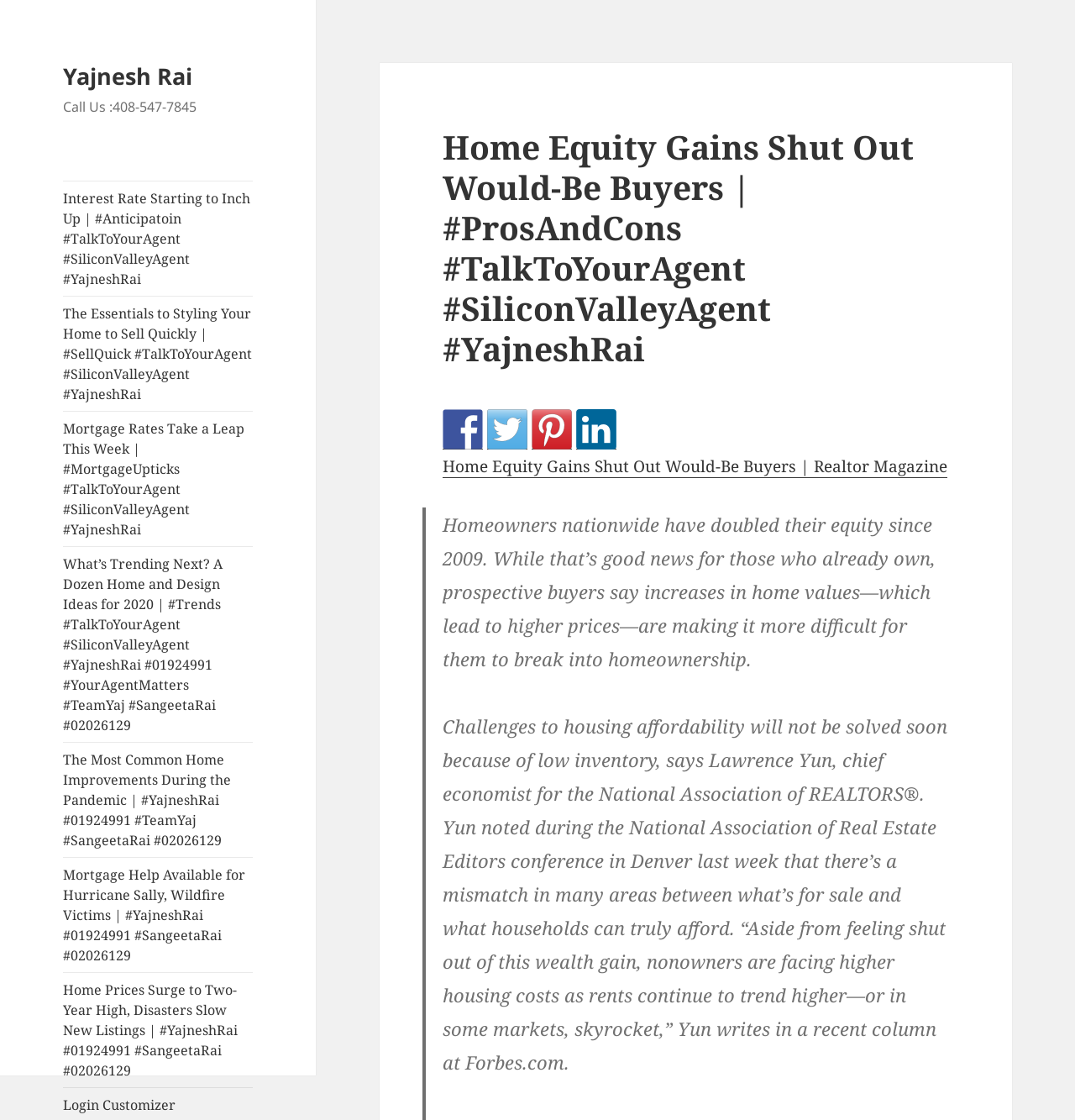Using the details from the image, please elaborate on the following question: What is the location of the National Association of Real Estate Editors conference?

This answer can be obtained by reading the text in the webpage, specifically the sentence 'Yun noted during the National Association of Real Estate Editors conference in Denver last week that there’s a mismatch in many areas between what’s for sale and what households can truly afford.'